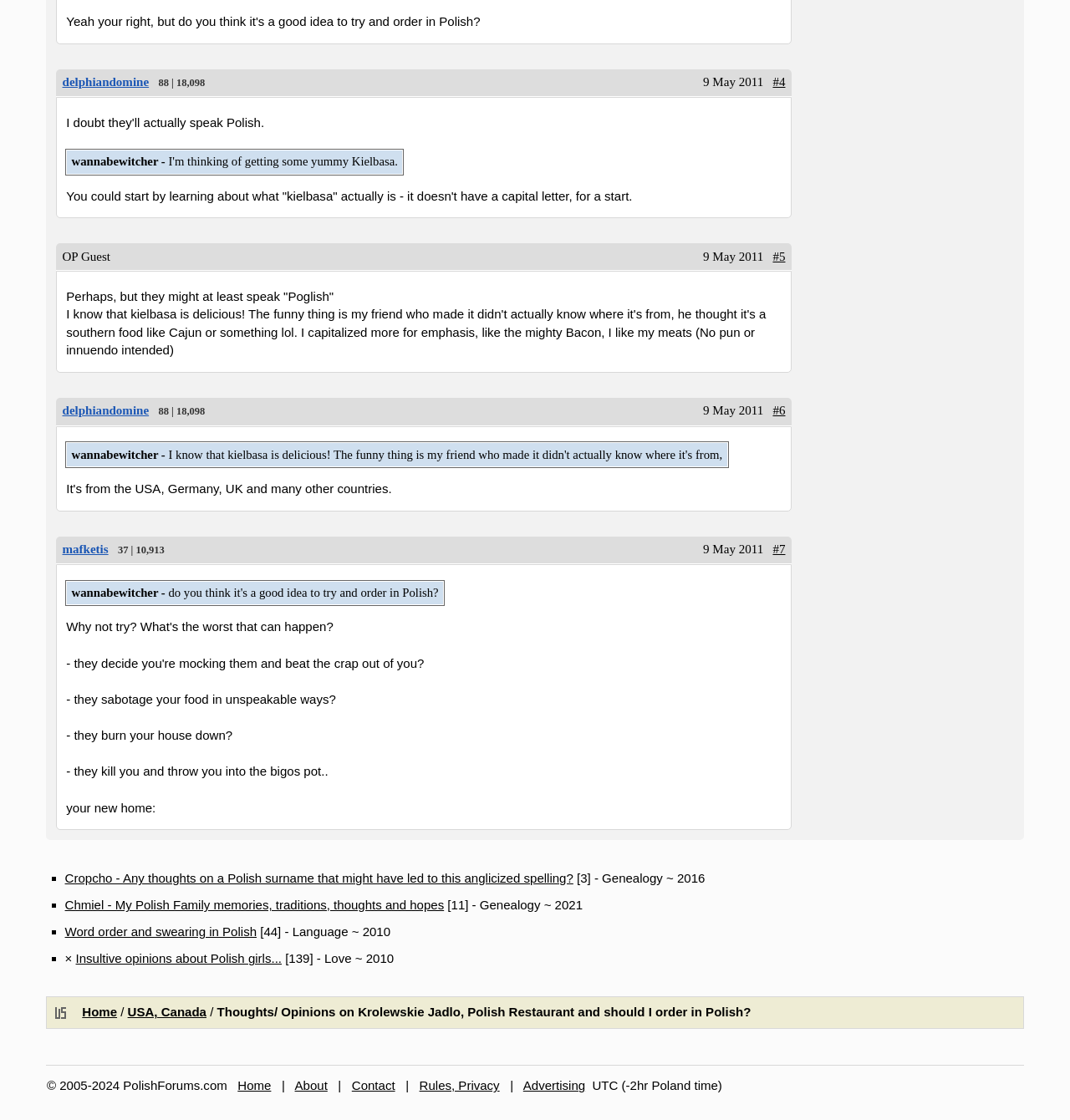Given the description of a UI element: "Rules, Privacy", identify the bounding box coordinates of the matching element in the webpage screenshot.

[0.392, 0.963, 0.467, 0.976]